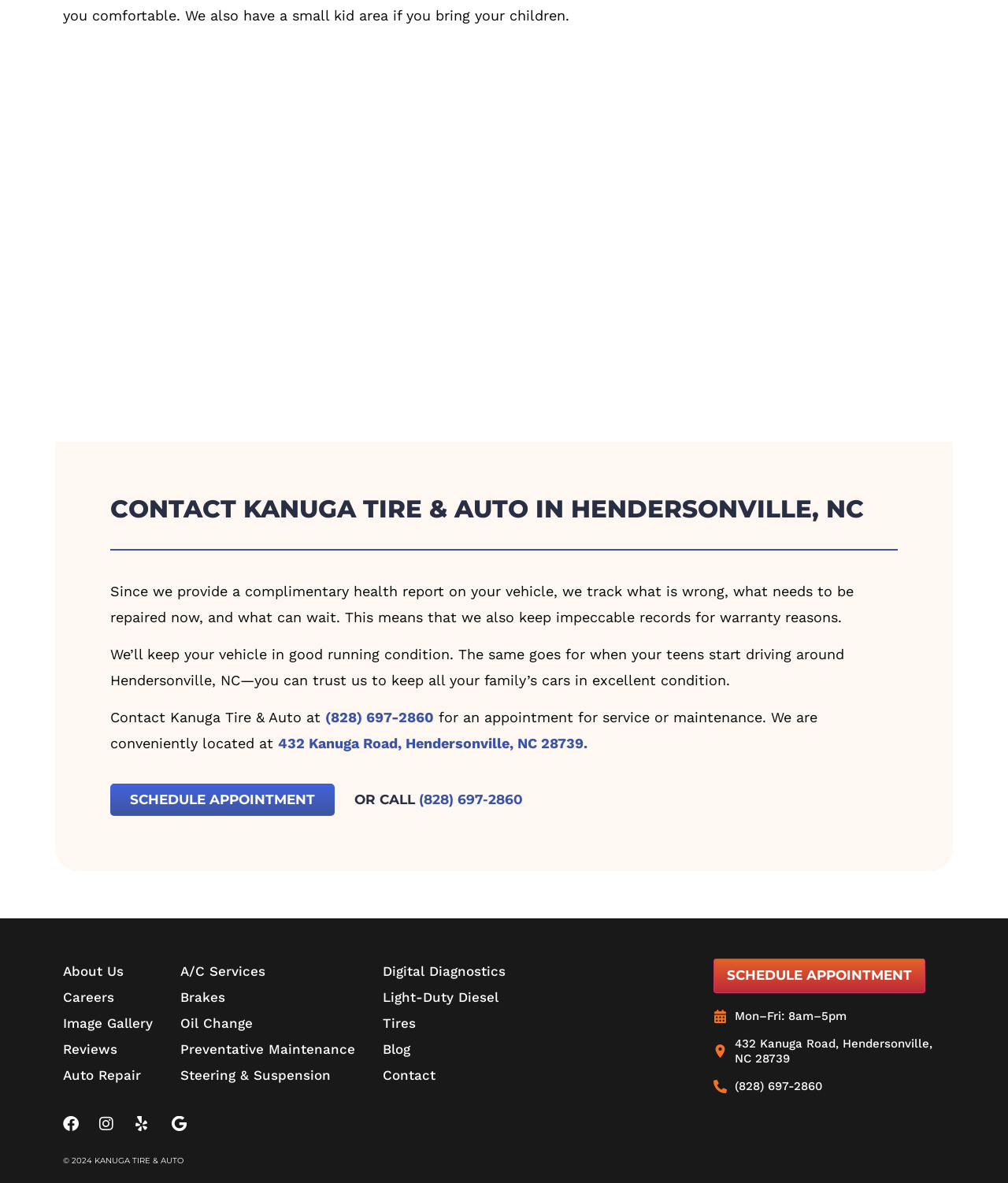Find the bounding box coordinates of the element you need to click on to perform this action: 'Click the 'SCHEDULE APPOINTMENT' button'. The coordinates should be represented by four float values between 0 and 1, in the format [left, top, right, bottom].

[0.109, 0.662, 0.332, 0.69]